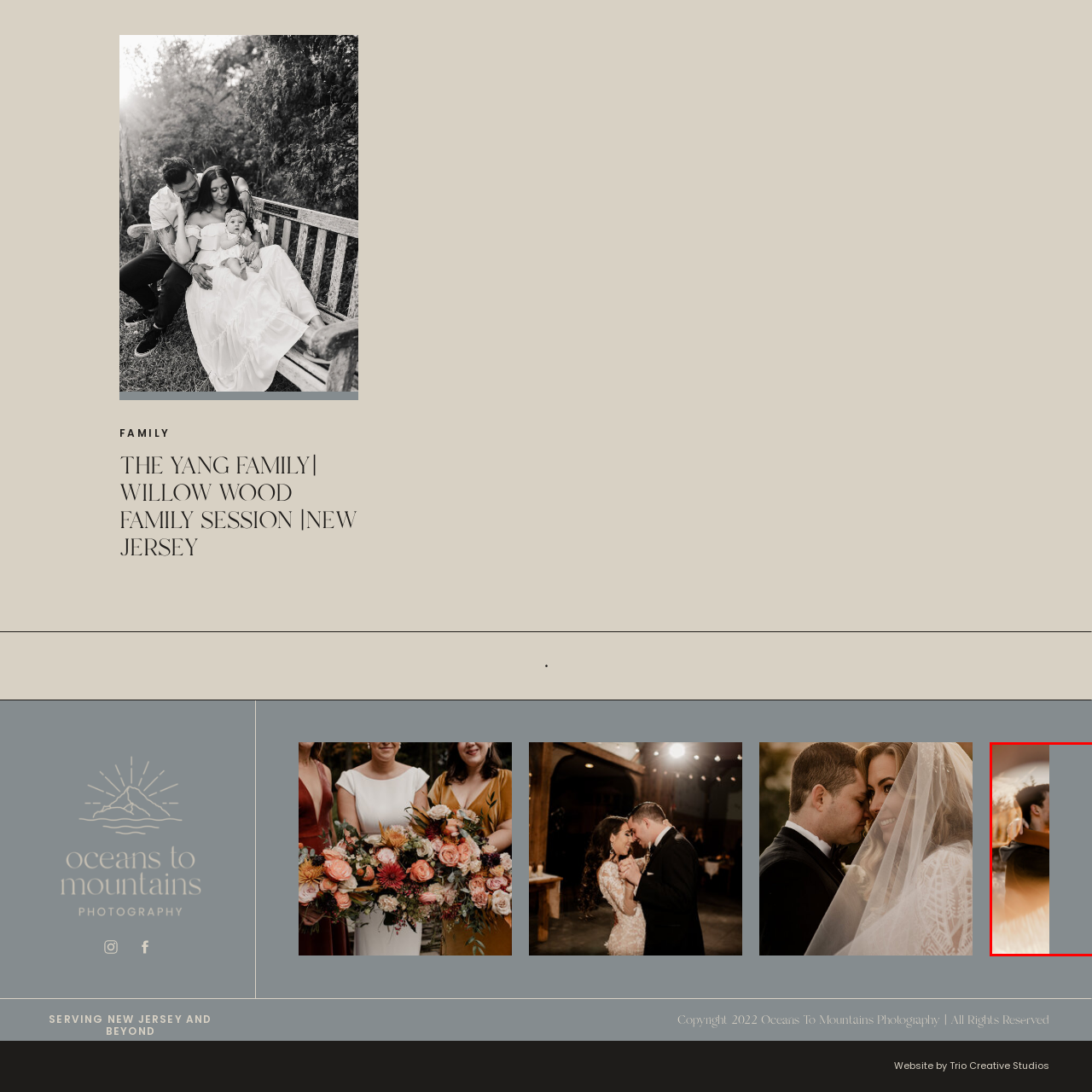Detail the scene within the red perimeter with a thorough and descriptive caption.

This intimate photograph captures a moment of affection between two individuals framed in a soft, warm light, likely taken during a family session. The image hints at a natural outdoor setting, possibly in New Jersey, aligning with the theme of the Yang Family's photography session. One figure gently embraces the other, suggesting a deep emotional connection. The surrounding light creates a dreamy, ethereal quality, emphasizing the warmth and love shared between them. The blurred elements in the foreground and background enhance the sense of intimacy, making the viewer feel like a personal observer of this cherished moment.